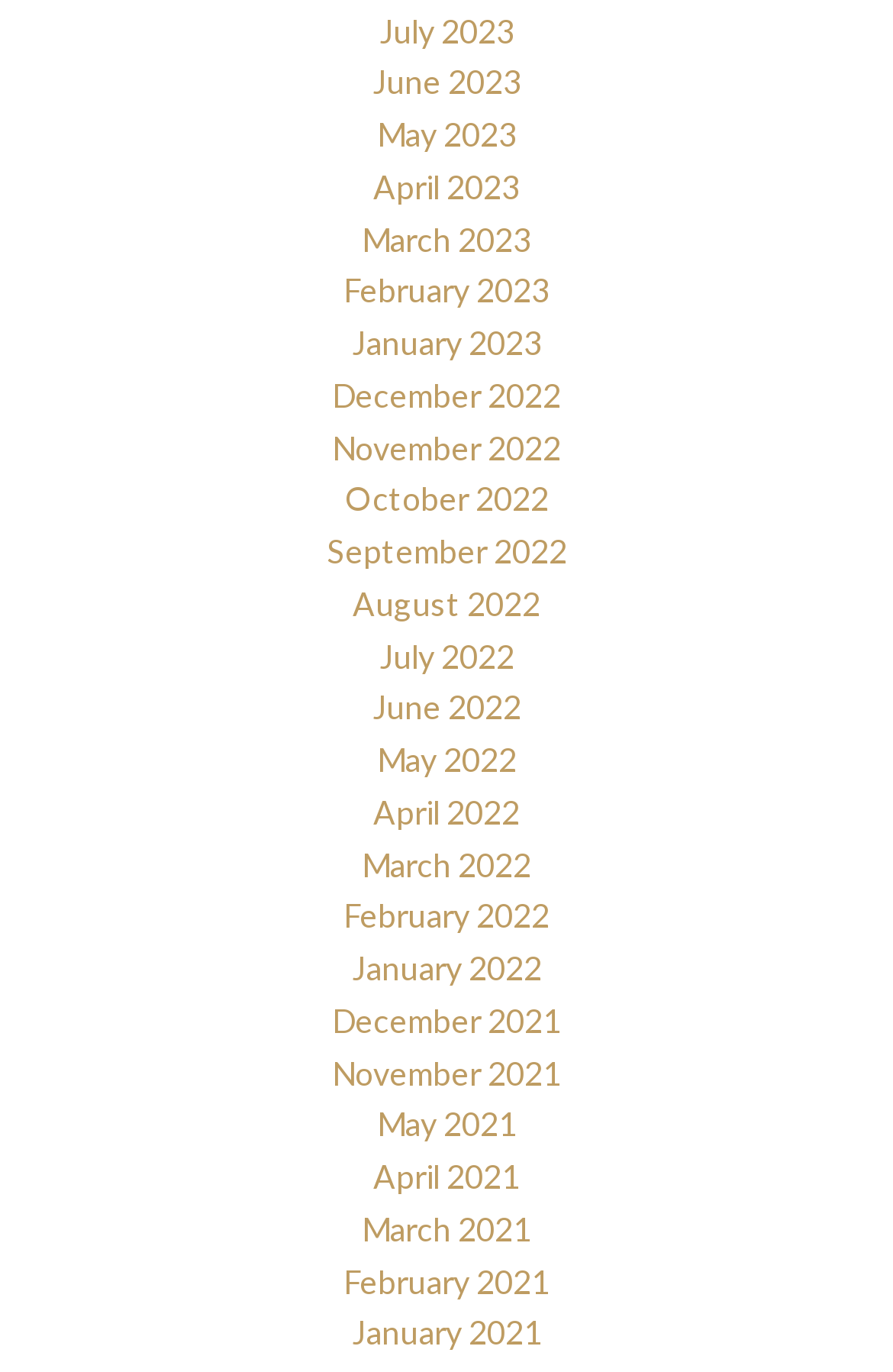How many links are there in the first half of the webpage?
Look at the screenshot and give a one-word or phrase answer.

12